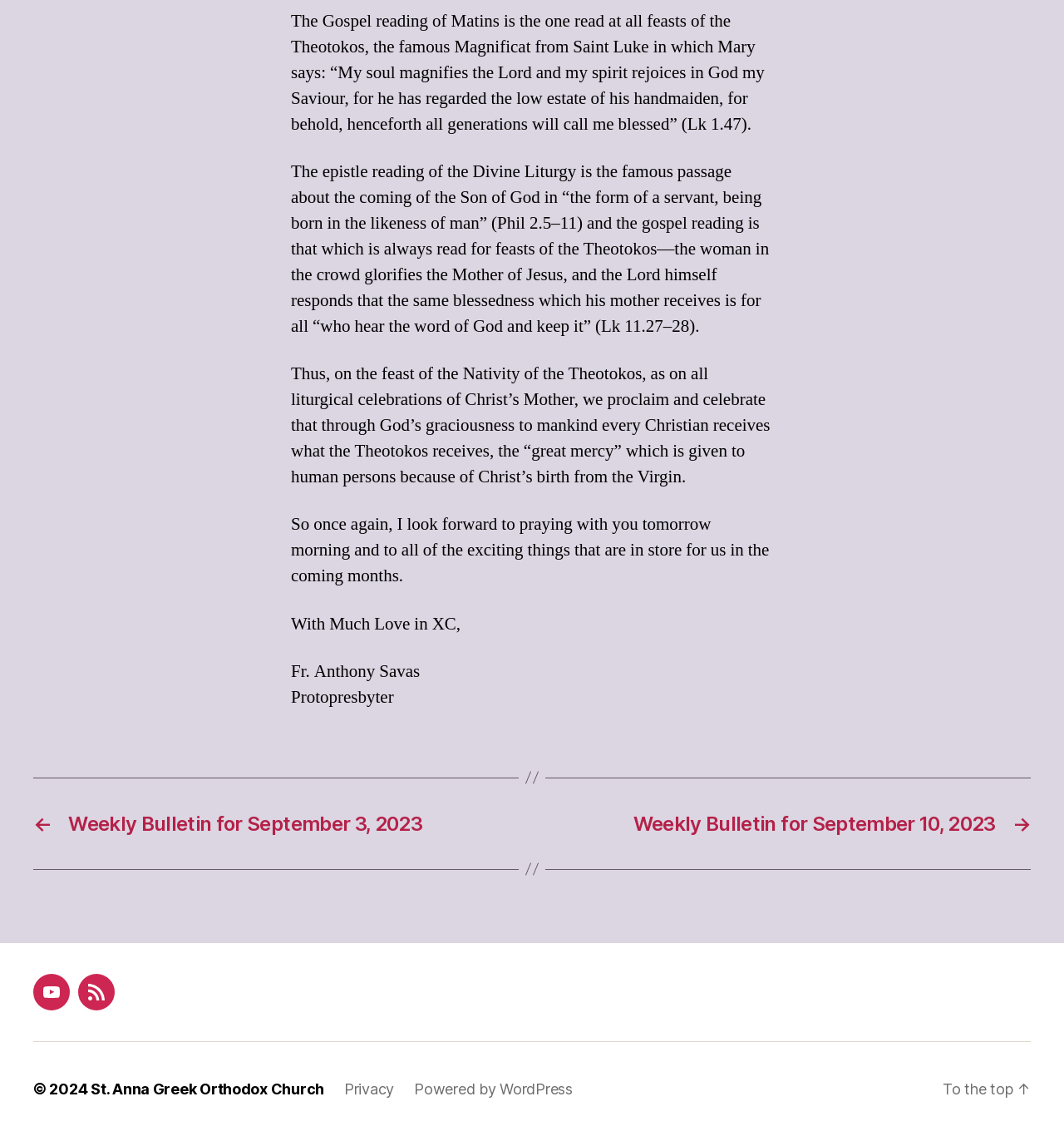What is the name of the church?
Answer the question with detailed information derived from the image.

The name of the church is mentioned at the bottom of the page, where it says 'St. Anna Greek Orthodox Church'.